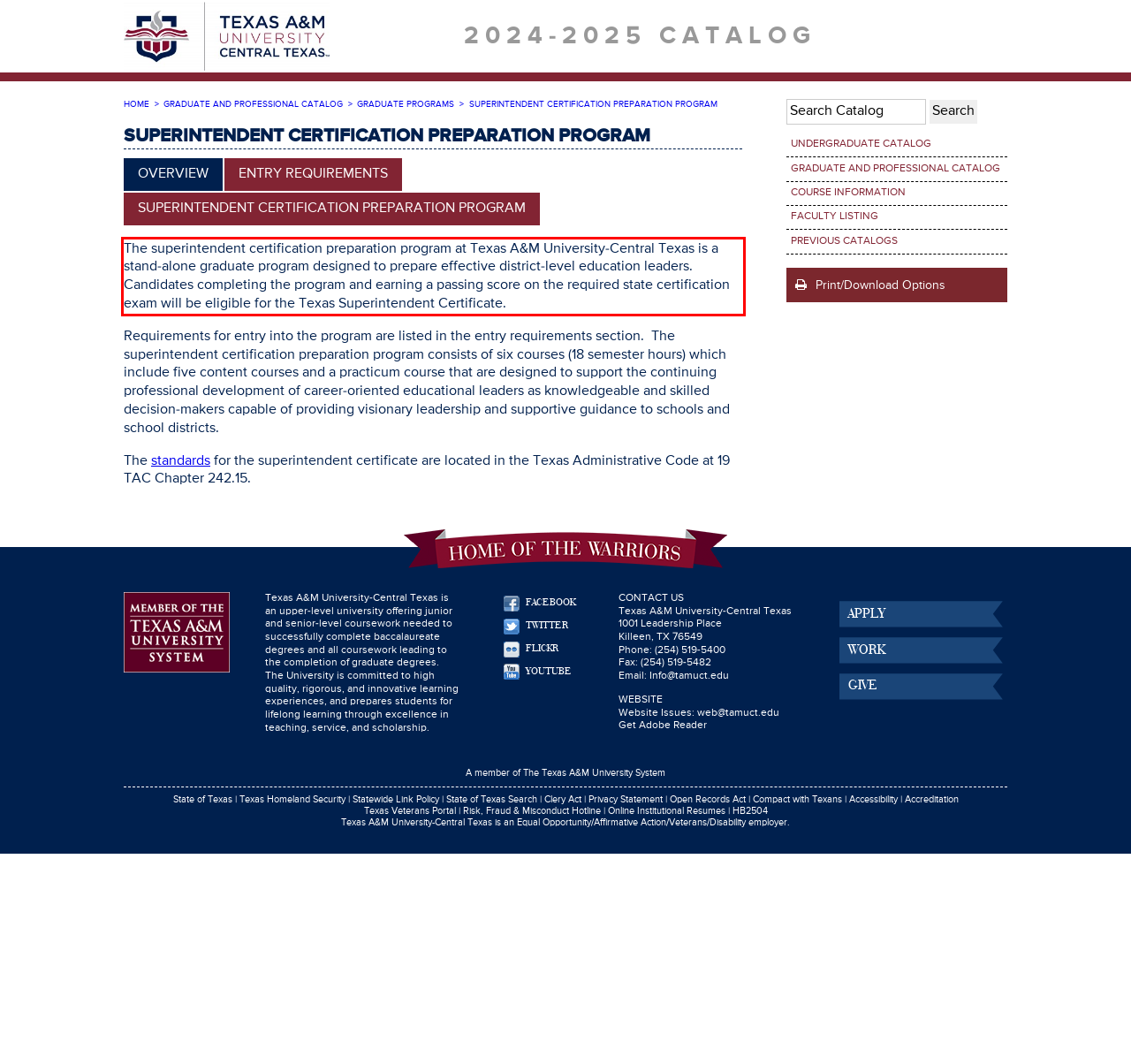Identify and extract the text within the red rectangle in the screenshot of the webpage.

The superintendent certification preparation program at Texas A&M University-Central Texas is a stand-alone graduate program designed to prepare effective district-level education leaders. Candidates completing the program and earning a passing score on the required state certification exam will be eligible for the Texas Superintendent Certificate.